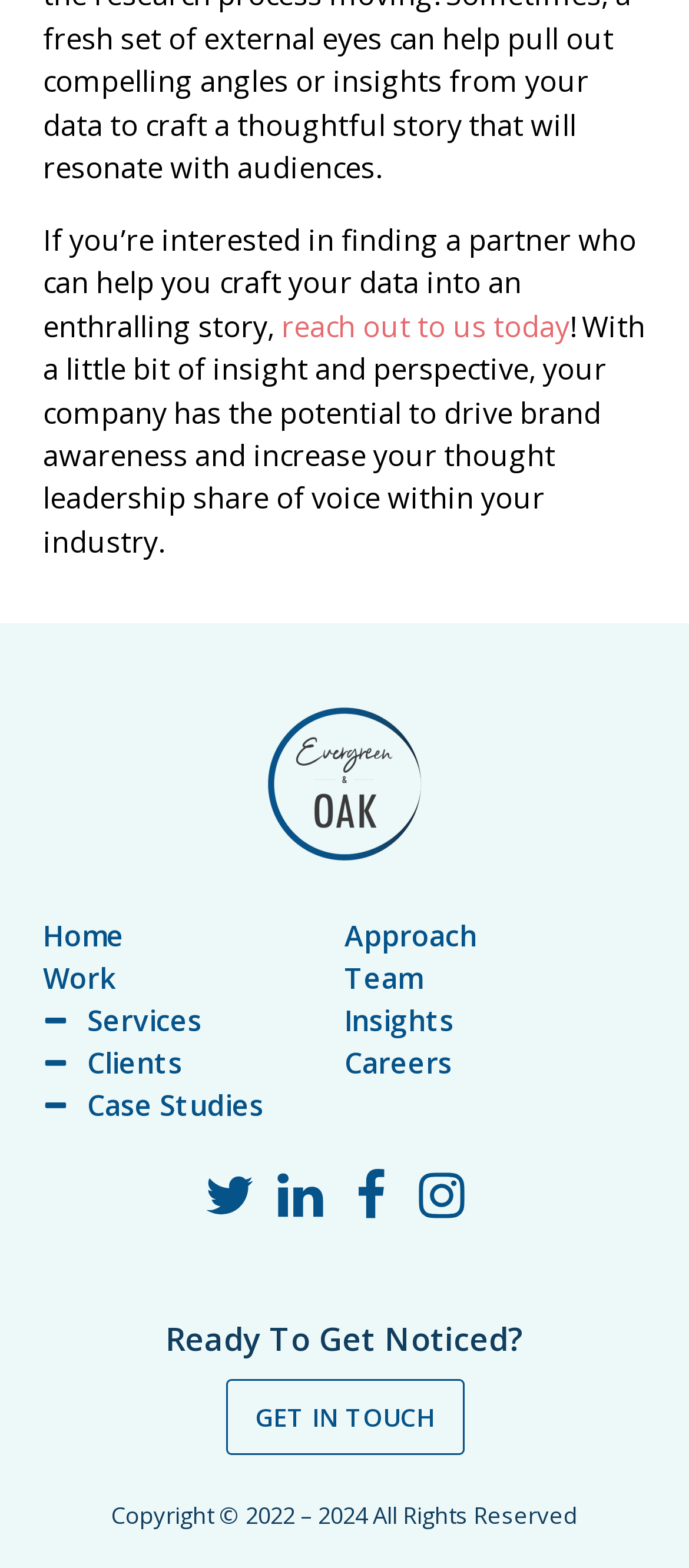What is the copyright year range?
Please interpret the details in the image and answer the question thoroughly.

The copyright information is present at the bottom of the webpage, which mentions 'Copyright © 2022 – 2024 All Rights Reserved'. This indicates that the copyright year range is from 2022 to 2024.